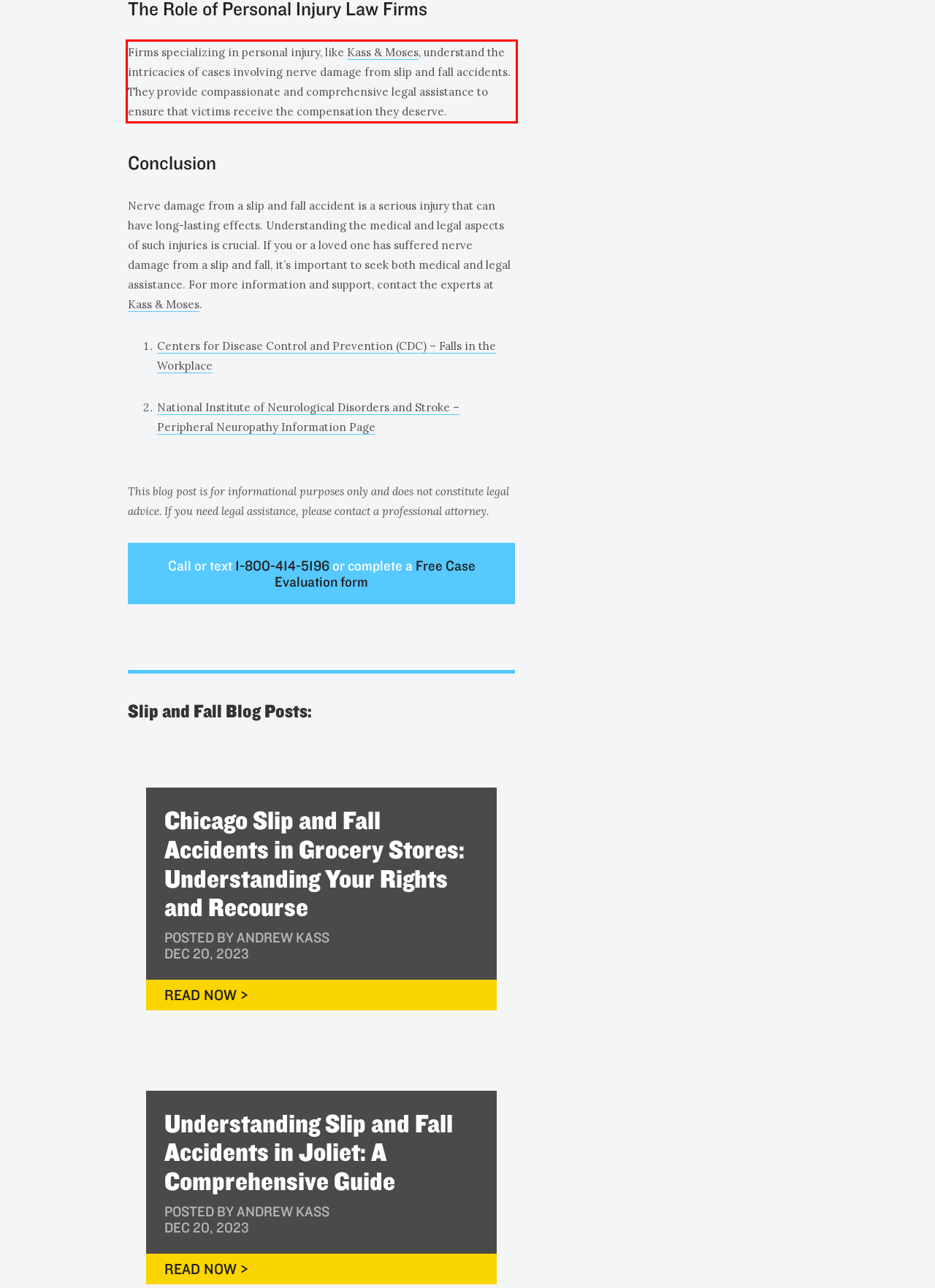Analyze the screenshot of a webpage where a red rectangle is bounding a UI element. Extract and generate the text content within this red bounding box.

Firms specializing in personal injury, like Kass & Moses, understand the intricacies of cases involving nerve damage from slip and fall accidents. They provide compassionate and comprehensive legal assistance to ensure that victims receive the compensation they deserve.